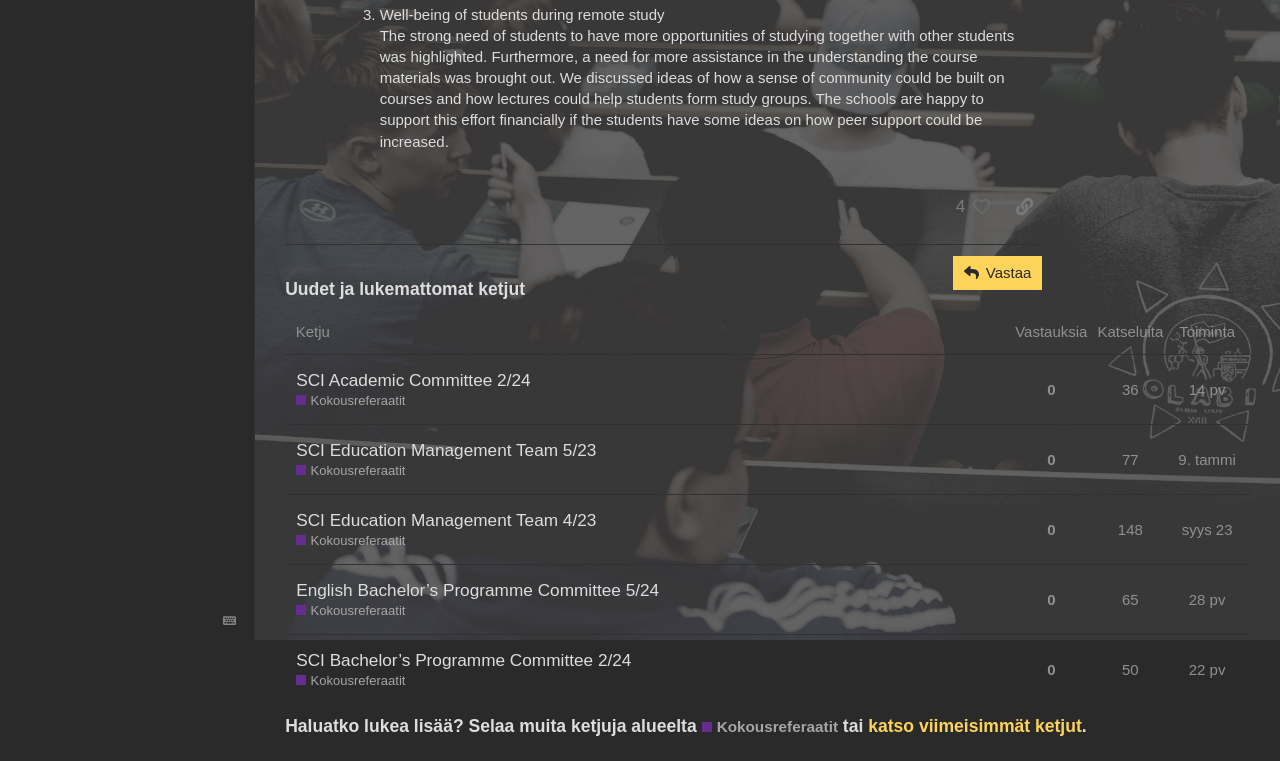Identify and provide the bounding box coordinates of the UI element described: "SCI Education Management Team 5/23". The coordinates should be formatted as [left, top, right, bottom], with each number being a float between 0 and 1.

[0.231, 0.559, 0.466, 0.624]